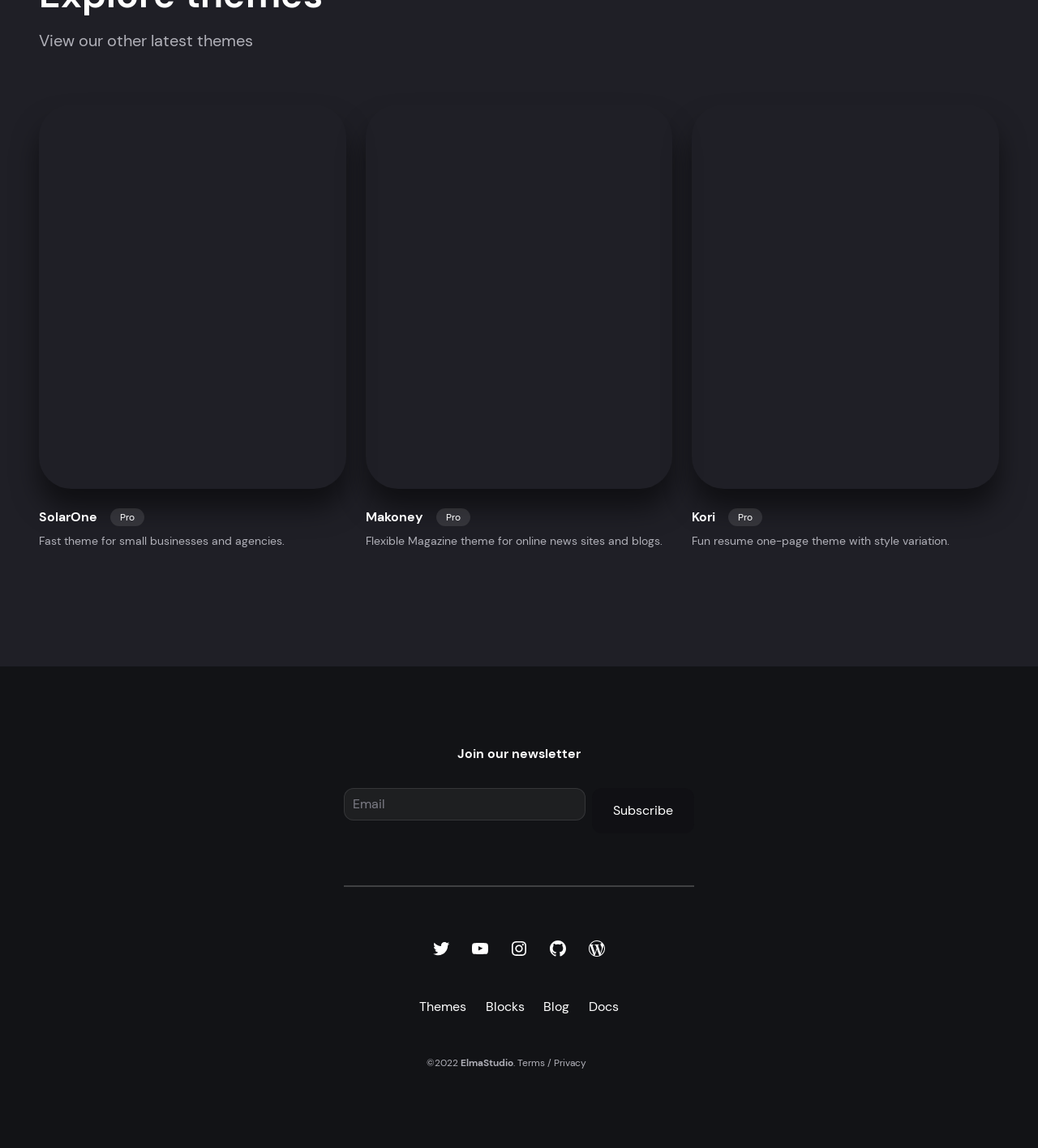Please study the image and answer the question comprehensively:
What social media platforms are linked?

I can see a series of links at the bottom of the webpage, each with an icon representing a social media platform. The platforms linked are Twitter, YouTube, Instagram, GitHub, and WordPress.